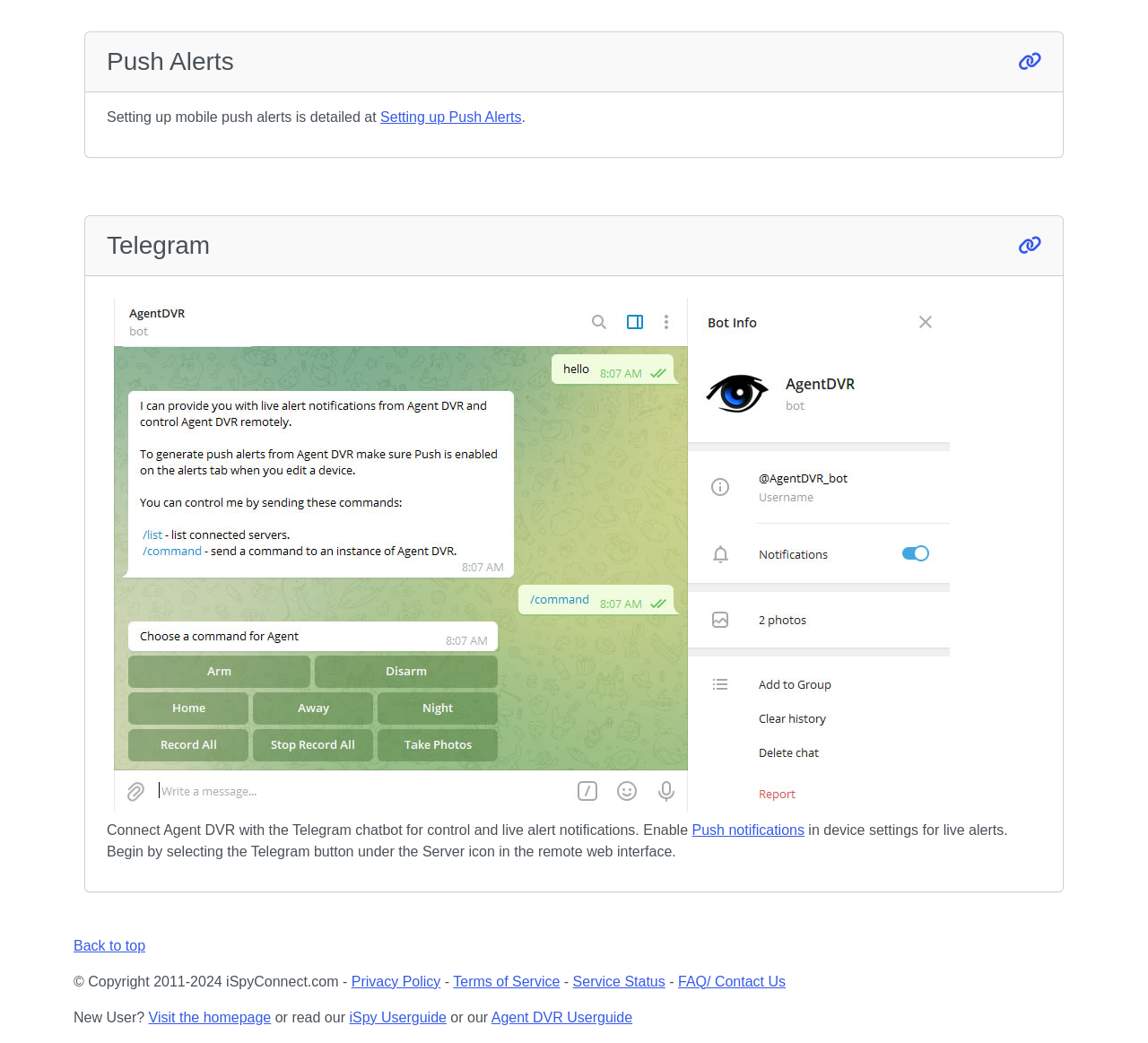Please determine the bounding box coordinates of the section I need to click to accomplish this instruction: "Read about Push notifications".

[0.603, 0.788, 0.701, 0.803]